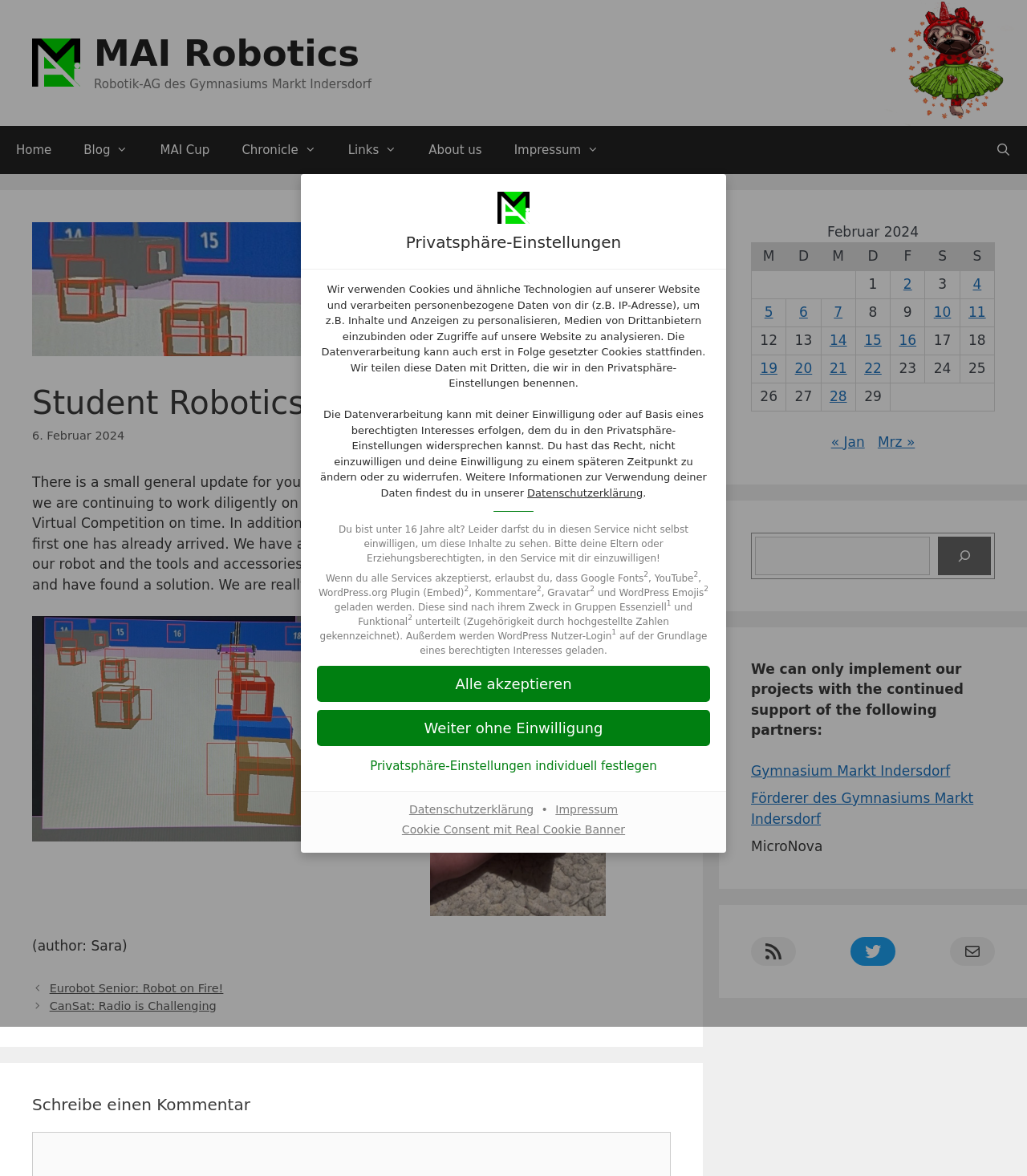Provide the bounding box coordinates for the area that should be clicked to complete the instruction: "View data protection declaration".

[0.513, 0.414, 0.626, 0.424]